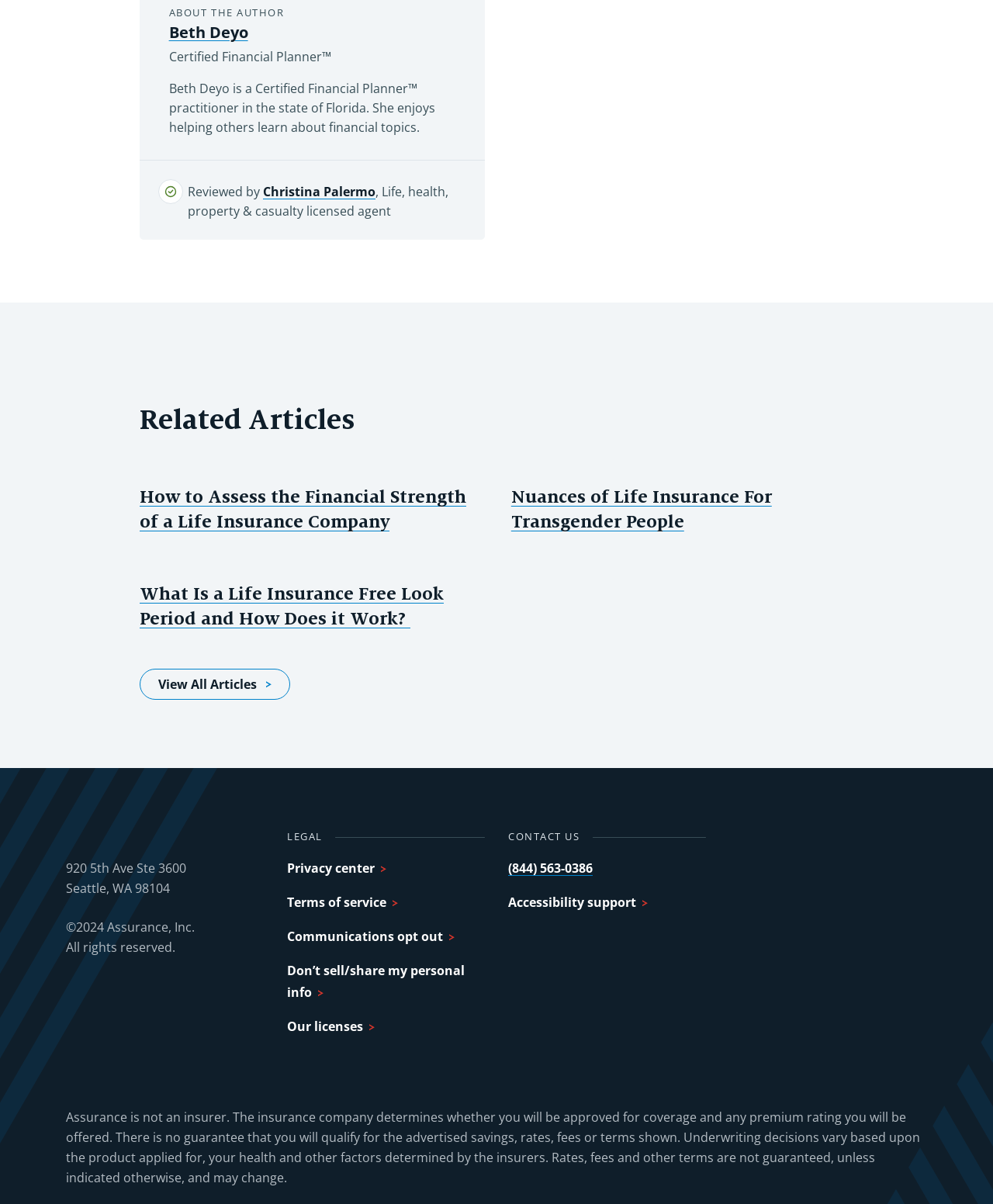Determine the bounding box coordinates for the region that must be clicked to execute the following instruction: "Read related article about life insurance".

[0.141, 0.406, 0.47, 0.442]